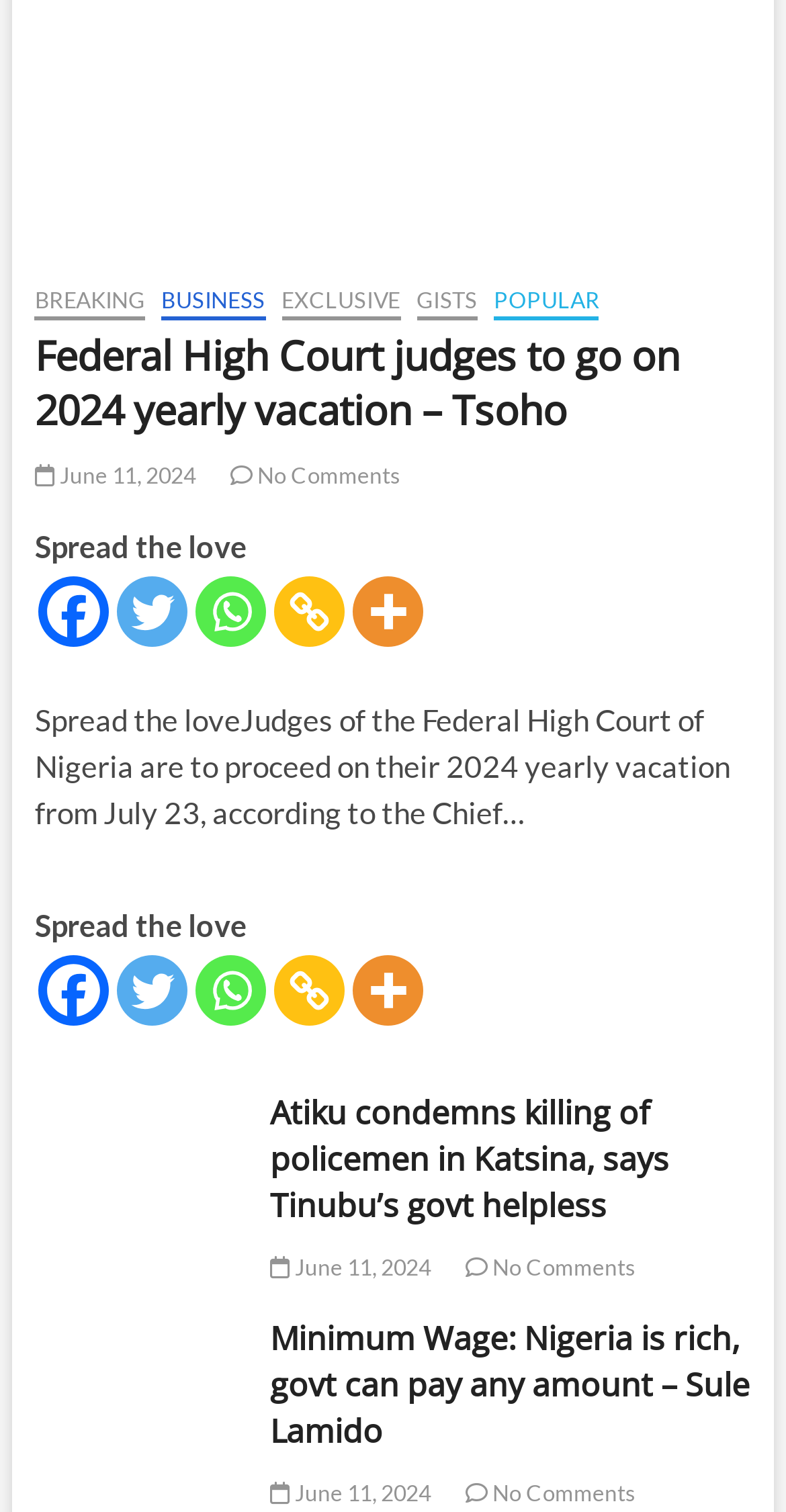What is the title of the first news article?
Please respond to the question with a detailed and thorough explanation.

I found the title of the first news article by looking at the heading element with the text 'Federal High Court judges to go on 2024 yearly vacation – Tsoho' which is a child of the header element with ID 841.